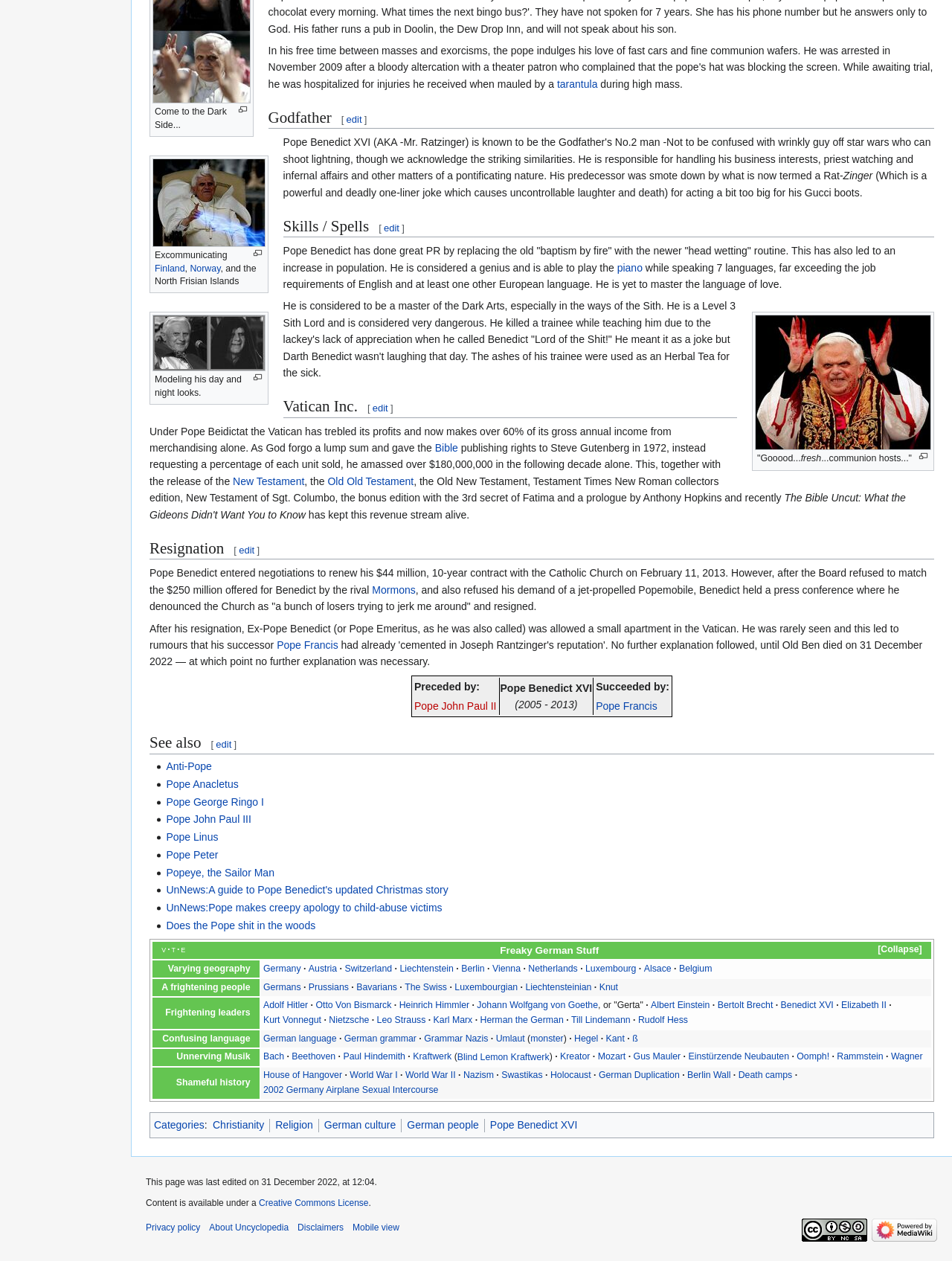Locate the bounding box coordinates of the element that should be clicked to fulfill the instruction: "Check the 'Vatican Inc.' section".

[0.297, 0.315, 0.775, 0.331]